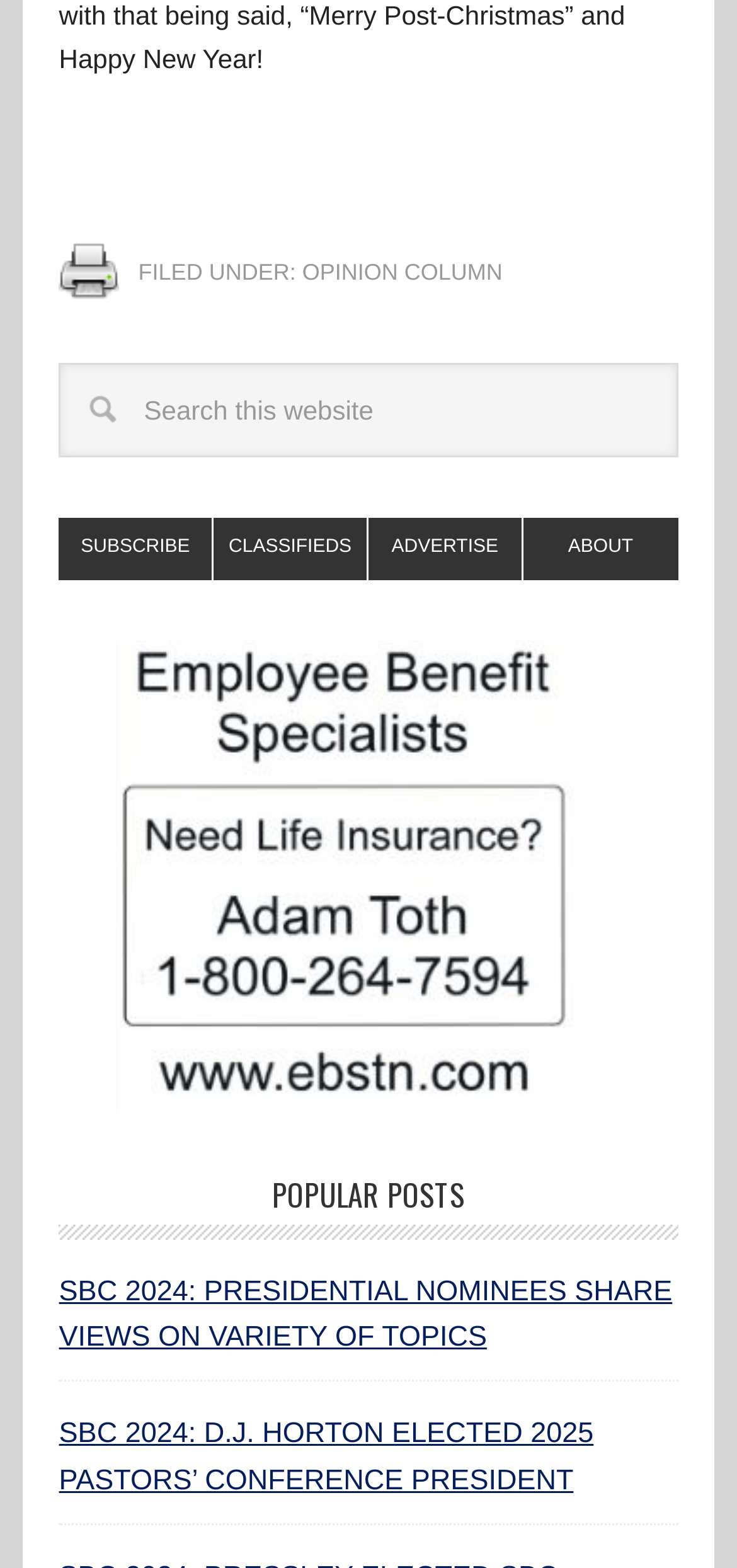From the webpage screenshot, predict the bounding box of the UI element that matches this description: "name="s" placeholder="Search this website"".

[0.08, 0.232, 0.92, 0.292]